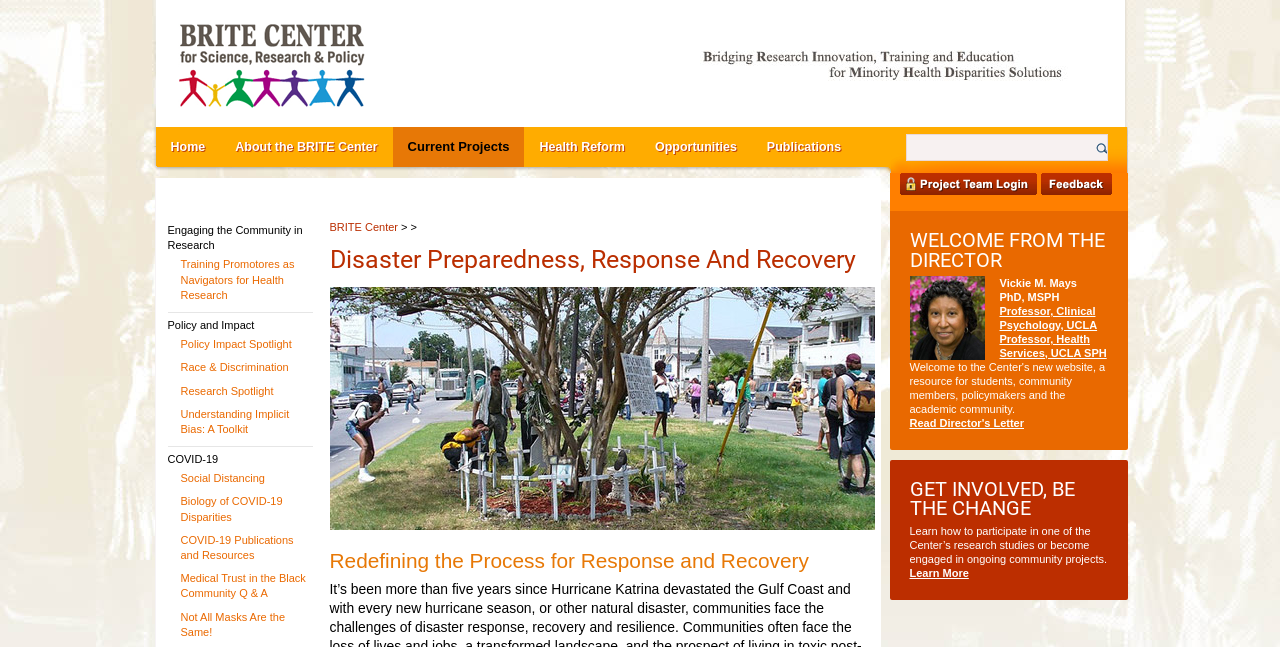Determine the bounding box coordinates of the UI element that matches the following description: "Professor, Health Services, UCLA SPH". The coordinates should be four float numbers between 0 and 1 in the format [left, top, right, bottom].

[0.781, 0.514, 0.865, 0.554]